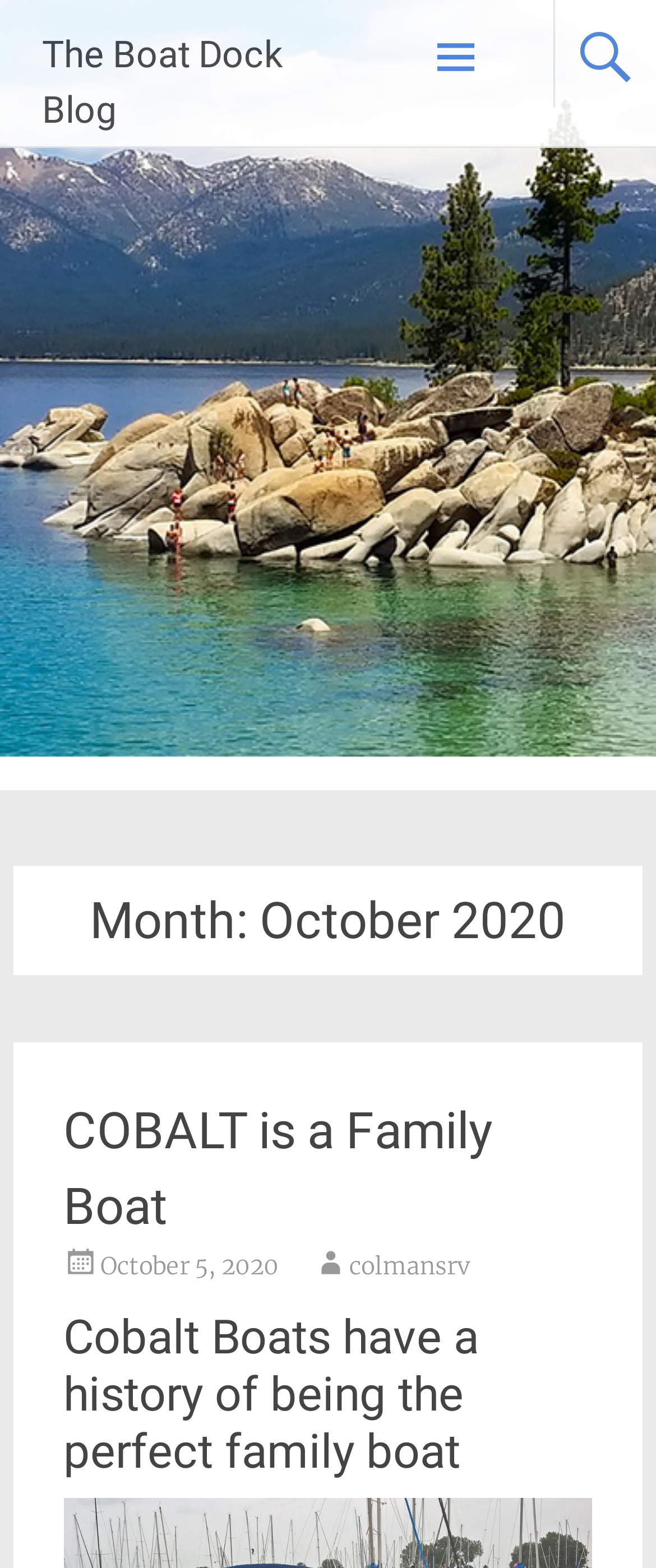What is the current month?
Using the picture, provide a one-word or short phrase answer.

October 2020